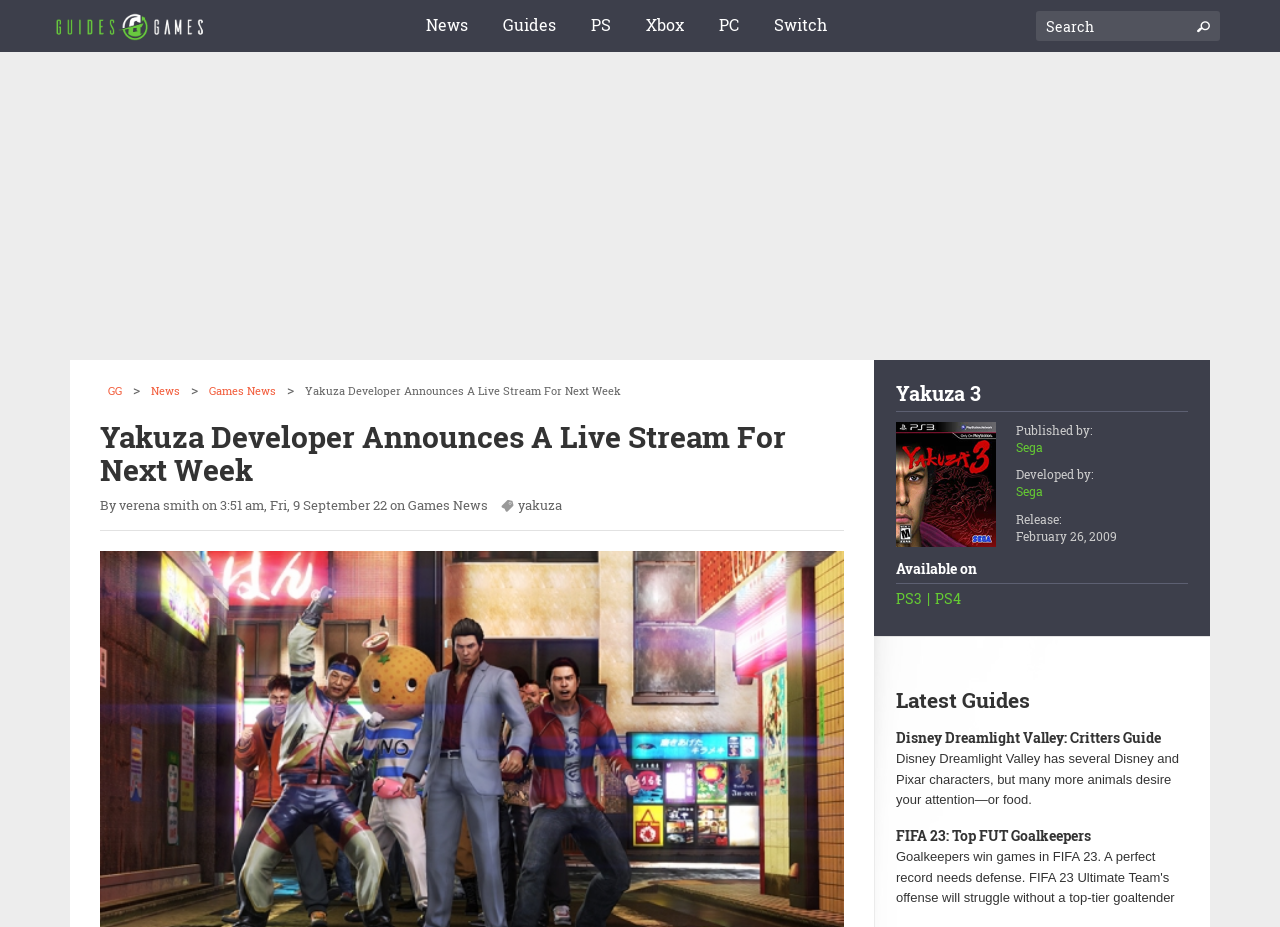Locate the bounding box coordinates of the region to be clicked to comply with the following instruction: "Go to the 'Home' page". The coordinates must be four float numbers between 0 and 1, in the form [left, top, right, bottom].

None